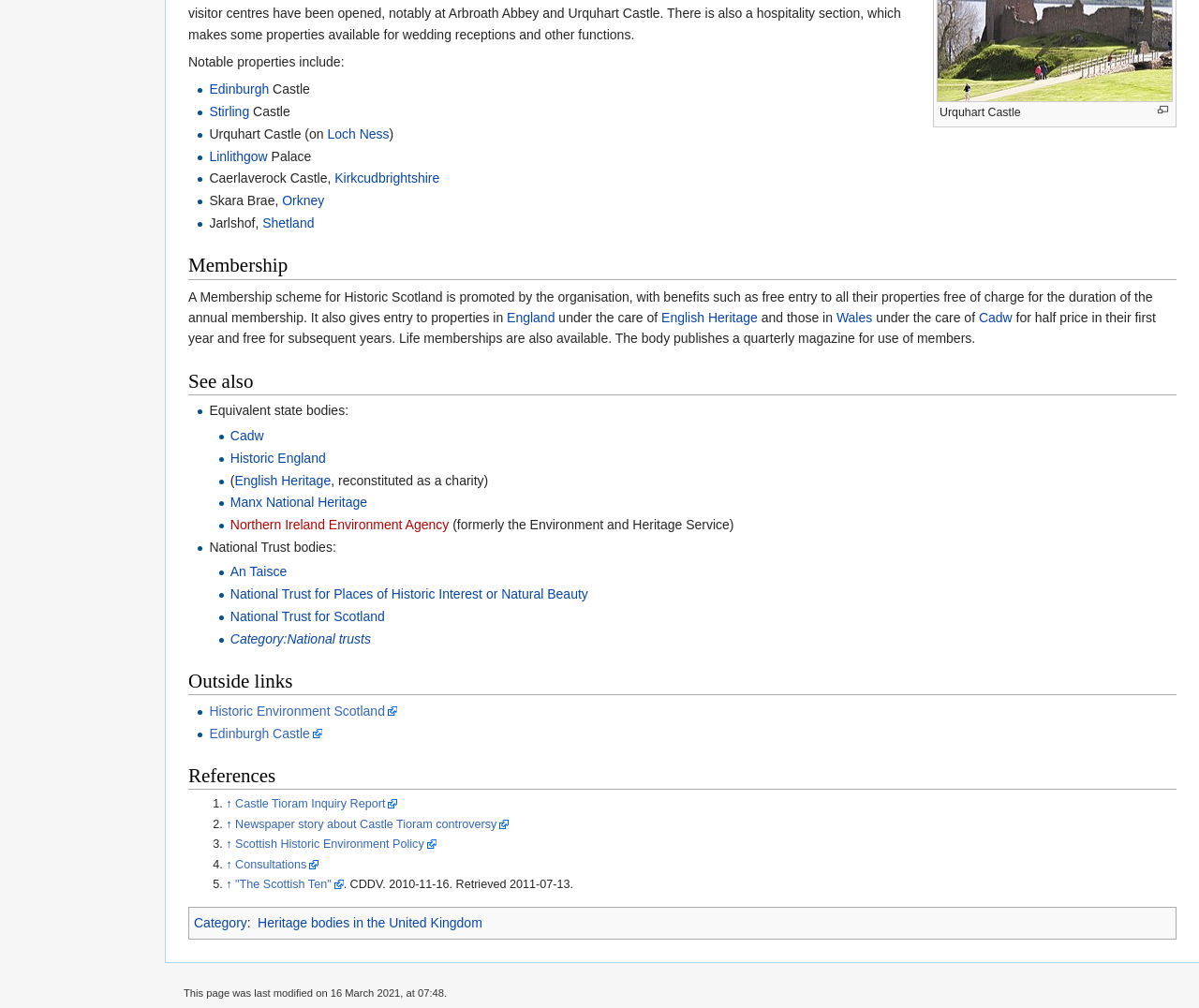How many national trusts are mentioned in the 'See also' section?
Please use the image to provide an in-depth answer to the question.

In the 'See also' section, there are mentions of 'Cadw', 'Historic England', 'National Trust for Scotland', and 'National Trust for Places of Historic Interest or Natural Beauty'. Therefore, there are 4 national trusts mentioned.